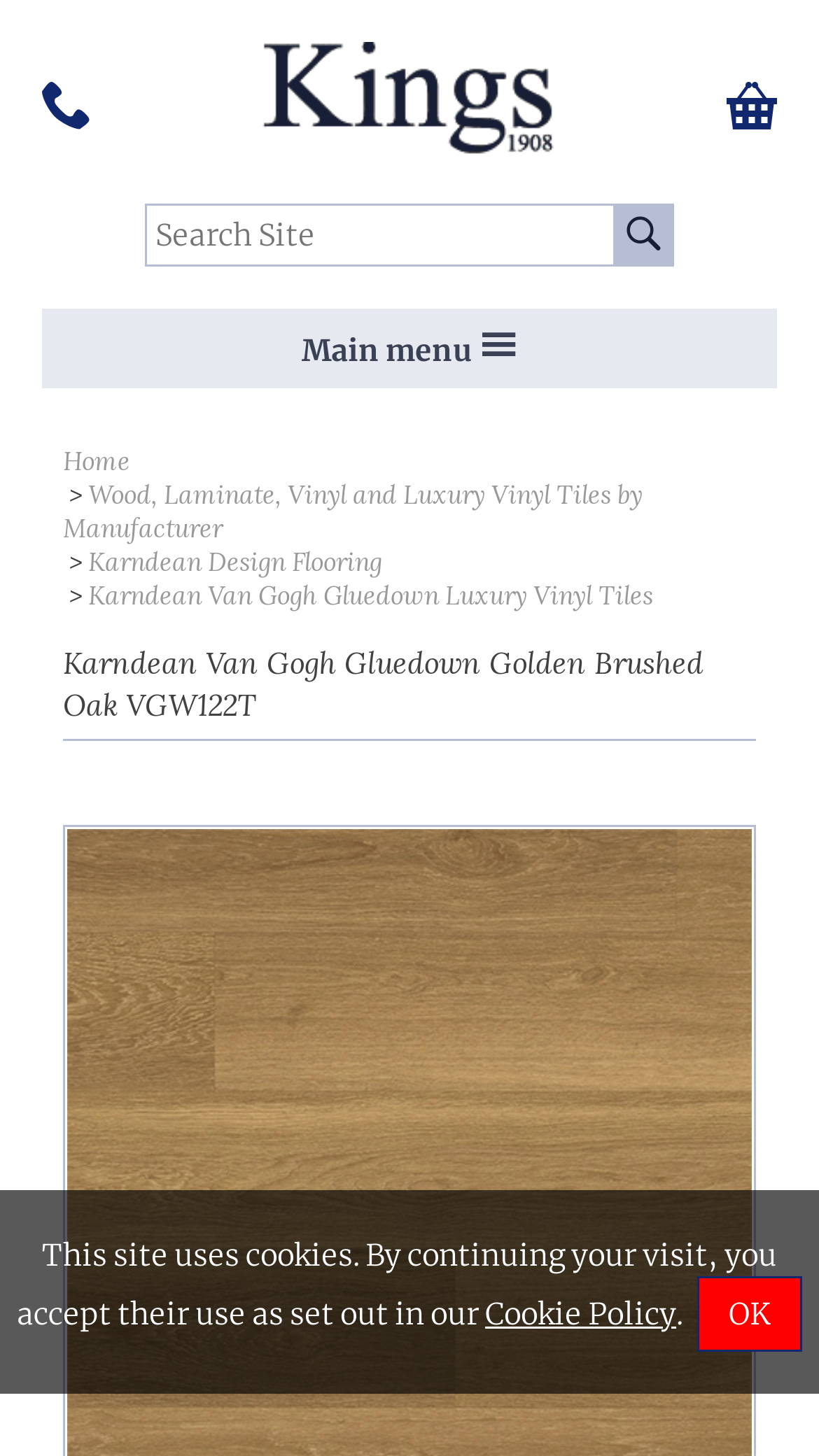Describe in detail what you see on the webpage.

The webpage is about Karndean Van Gogh Gluedown Golden Brushed Oak VGW122T, a Luxury Vinyl Tile product, at Kings Carpets and Flooring. 

At the top left, there is a logo of "Kings Interiors" which is also a clickable link. Next to it, there is a search bar with a "Search Site:" label and a "Go" button on the right. 

Below the search bar, there is a small section with a "Tel:" label and a phone number "01159 455 584" which is also a clickable link. On the right side of this section, there is a link showing the number of items in the cart and the total cost, "0 items | £0.00 Checkout".

The main menu is located on the left side of the page, with a heading "Main menu" and several links below it, including "Home", "Wood, Laminate, Vinyl and Luxury Vinyl Tiles by Manufacturer", "Karndean Design Flooring", and "Karndean Van Gogh Gluedown Luxury Vinyl Tiles". 

The main content of the page is about the product "Karndean Van Gogh Gluedown Golden Brushed Oak VGW122T", with a heading at the top. 

At the very top of the page, there is a small section with a heading "Follow us on Social Media:". 

At the bottom of the page, there is a notice about the use of cookies, with a link to the "Cookie Policy" and an "OK" button on the right.